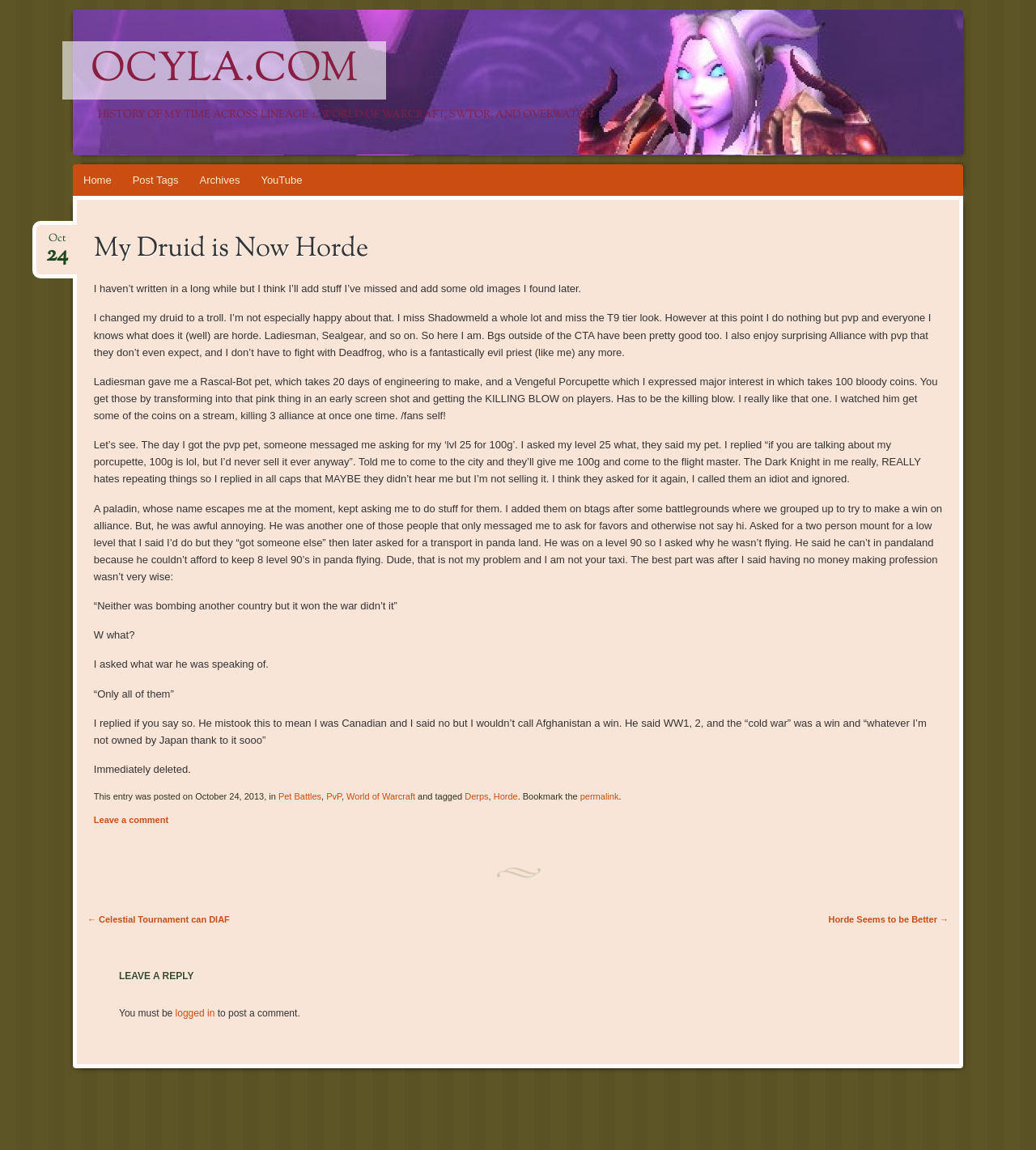Given the description "ABOUT US", provide the bounding box coordinates of the corresponding UI element.

None